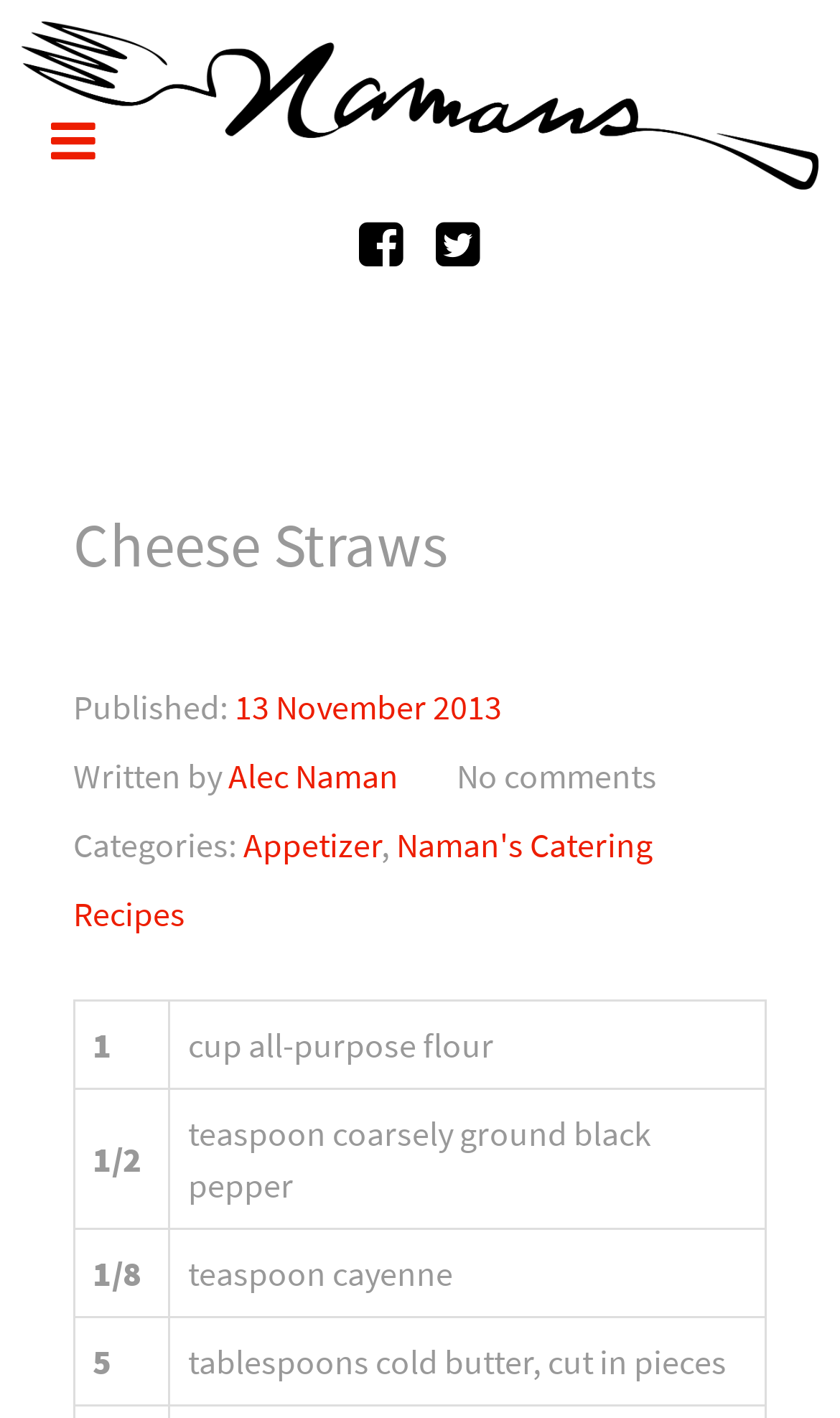Provide a short, one-word or phrase answer to the question below:
What is the quantity of all-purpose flour required in this recipe?

1 cup